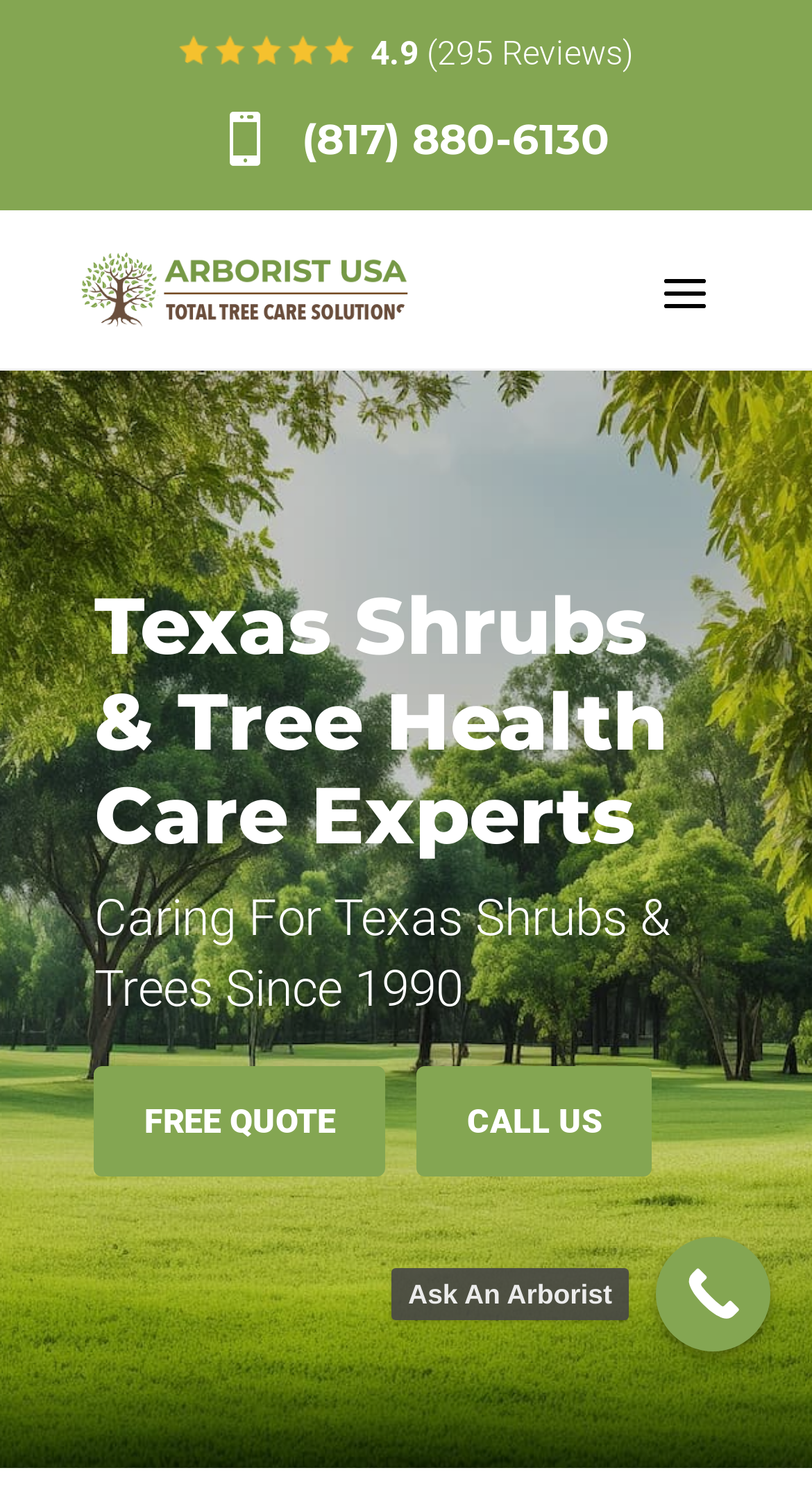Describe all significant elements and features of the webpage.

The webpage is about Arborist USA, a tree and shrub pest treatment service company in Hillsboro, Texas. At the top left, there is a logo of Arborist USA, accompanied by an image with a 5-star rating and a review count of 295. Below the logo, there is a table with a phone number, (817) 880-6130, which is also a clickable link.

On the top right, there is a heading that reads "Texas Shrubs & Tree Health Care Experts". Below this heading, there is a paragraph of text that states "Caring For Texas Shrubs & Trees Since 1990". 

In the middle of the page, there are two prominent buttons, one for "FREE QUOTE" and another for "CALL US", which are likely calls-to-action for potential customers. 

At the bottom right, there is a link to "Ask An Arborist". Overall, the webpage appears to be a service page for Arborist USA, providing information about their tree and shrub pest treatment services and encouraging visitors to take action.